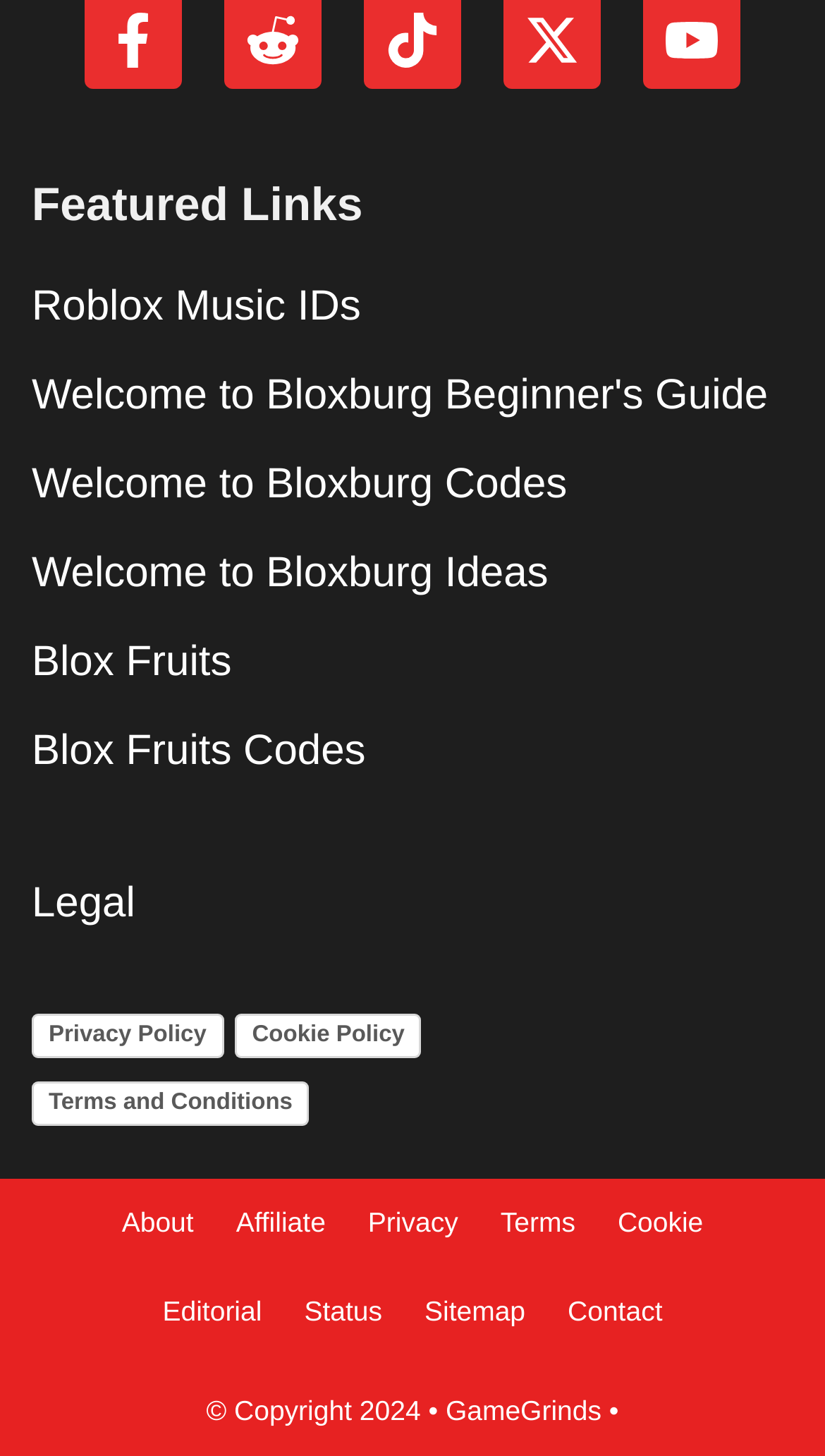Please answer the following query using a single word or phrase: 
How many links are there in the 'Legal' section?

3